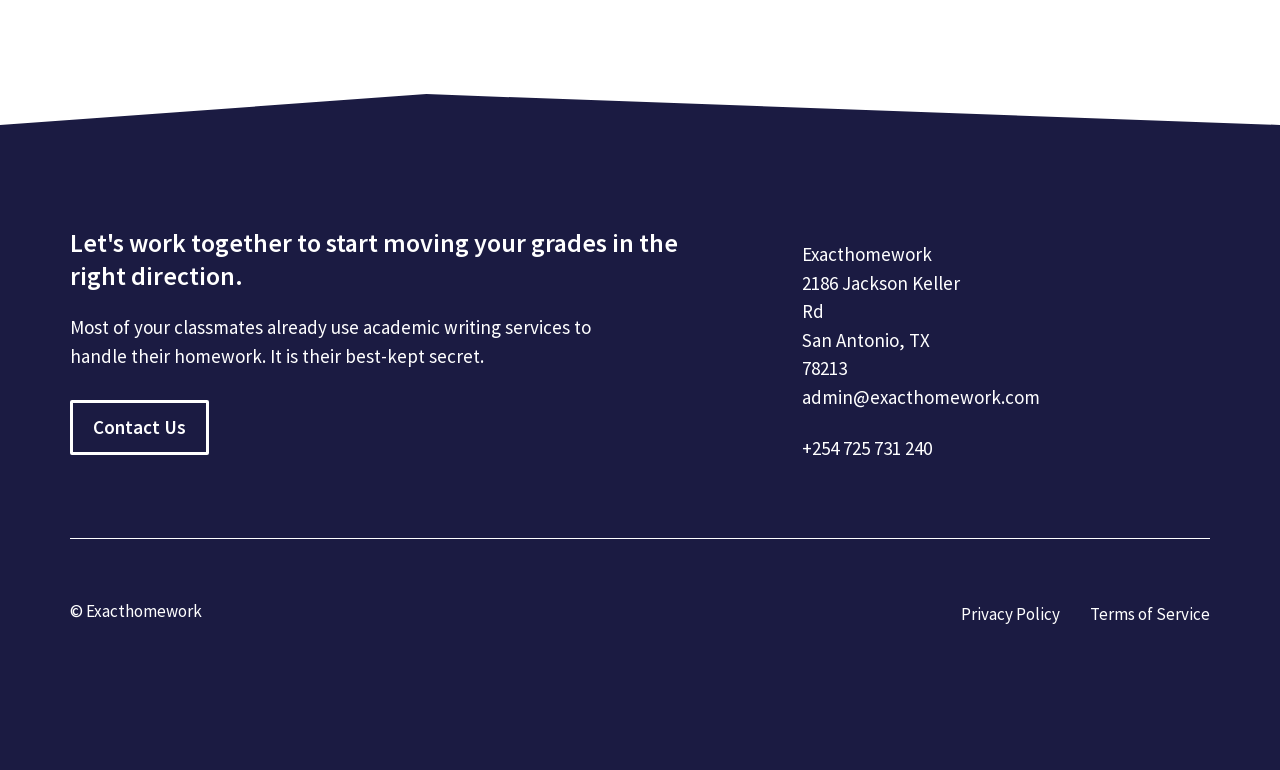Identify the bounding box coordinates of the HTML element based on this description: "Privacy Policy".

[0.751, 0.781, 0.828, 0.814]